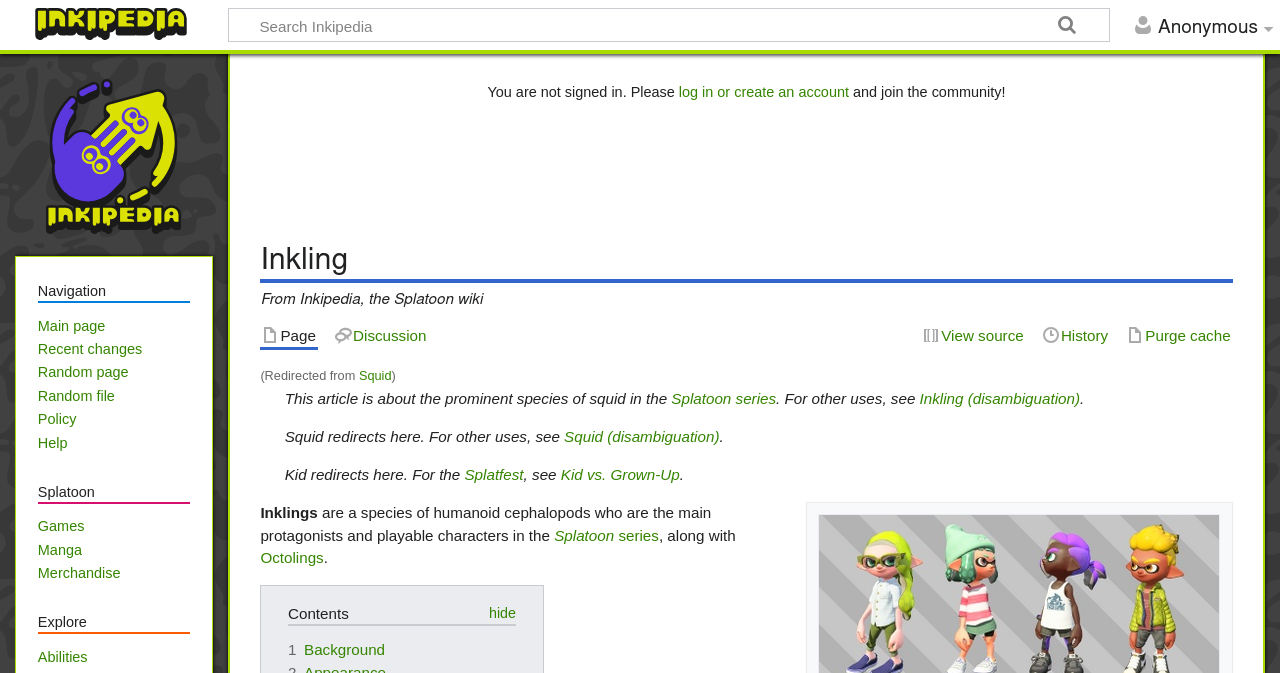Based on the image, provide a detailed response to the question:
What is the main topic of the article?

The main topic of the article can be inferred from the static text 'Inklings' and the description list details that follow, which provide information about Inklings.